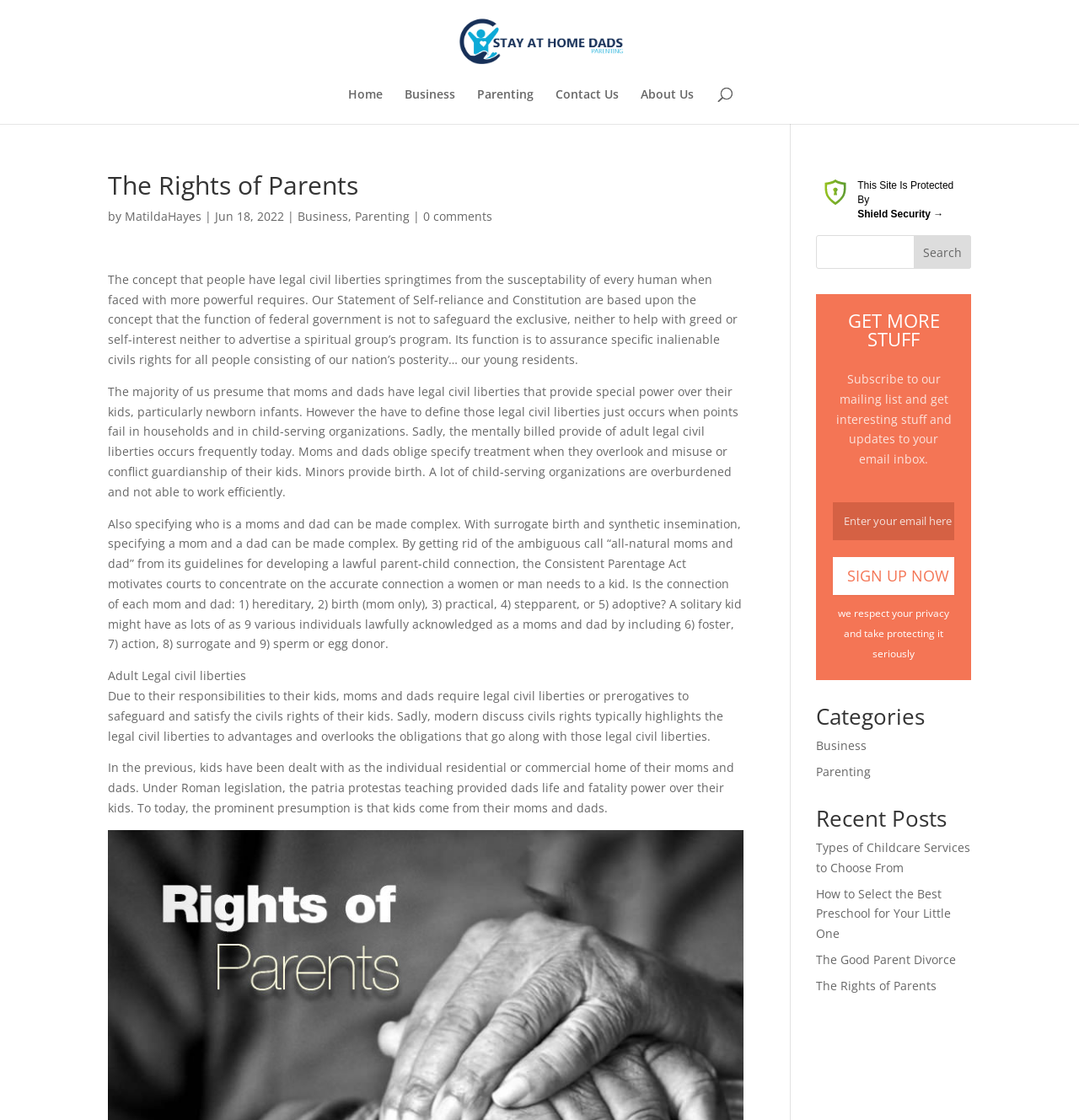Identify the bounding box for the UI element that is described as follows: "parent_node: Search name="s"".

[0.756, 0.21, 0.9, 0.24]